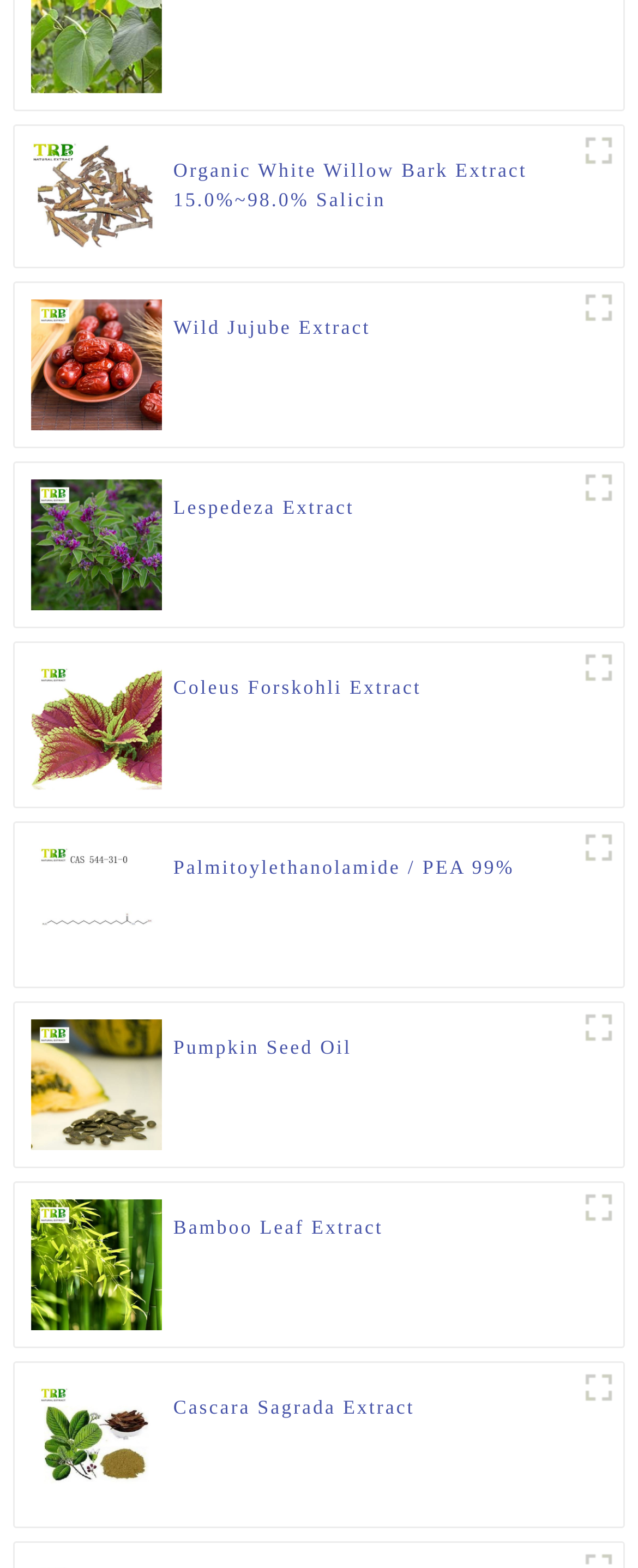Using a single word or phrase, answer the following question: 
What is the first product shown on the webpage?

Kava Kava Extract